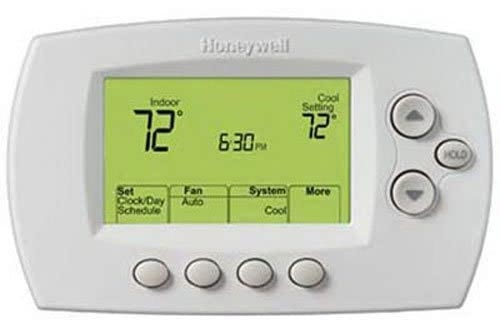What feature allows users to control the temperature remotely?
Please answer the question with a detailed response using the information from the screenshot.

The thermostat is compatible with various smart home systems and enables users to control their home's temperature remotely from smartphones, making it a convenient feature for users.